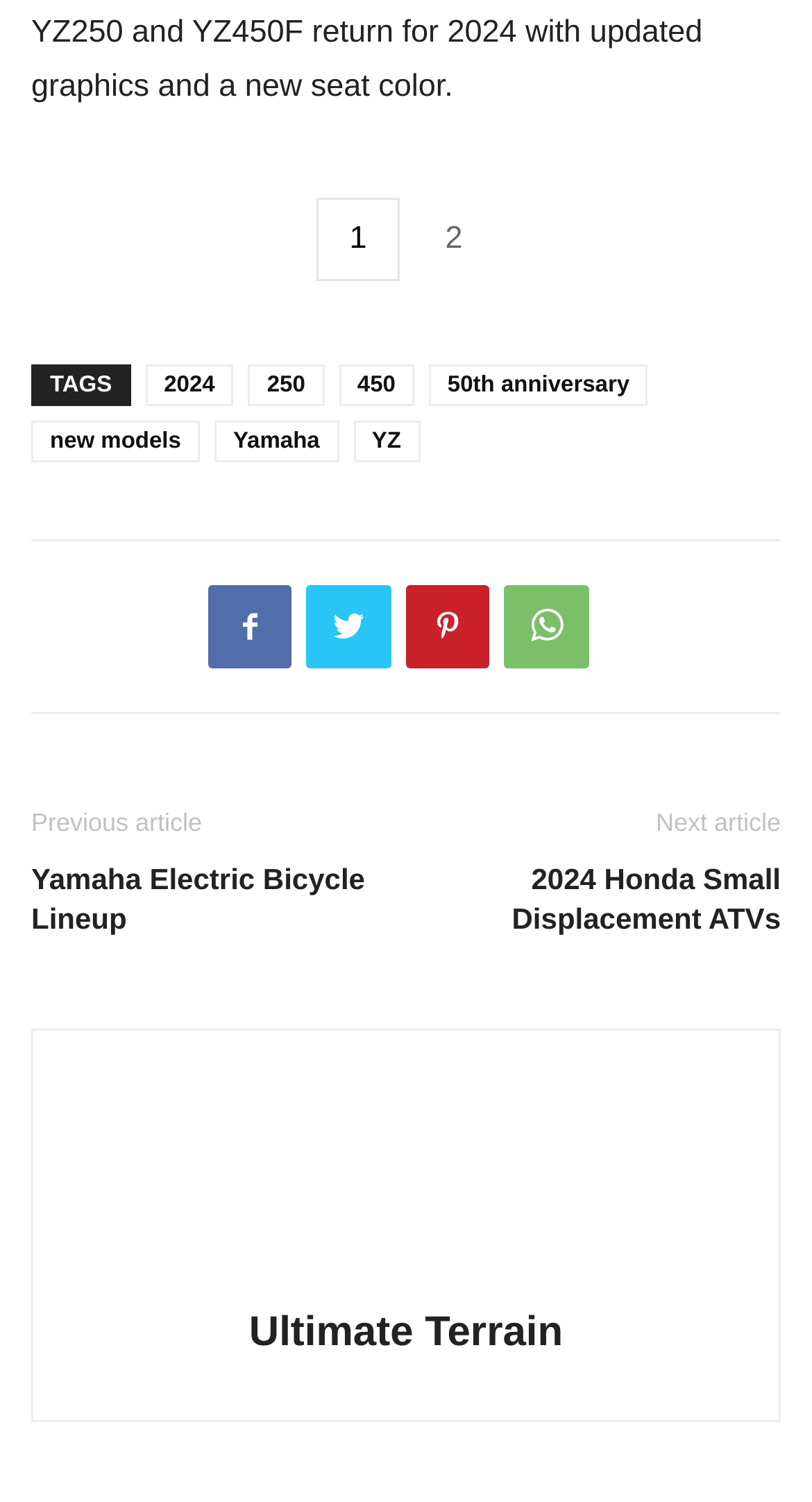Identify the bounding box coordinates for the element you need to click to achieve the following task: "Click on the '2' link". Provide the bounding box coordinates as four float numbers between 0 and 1, in the form [left, top, right, bottom].

[0.508, 0.132, 0.61, 0.187]